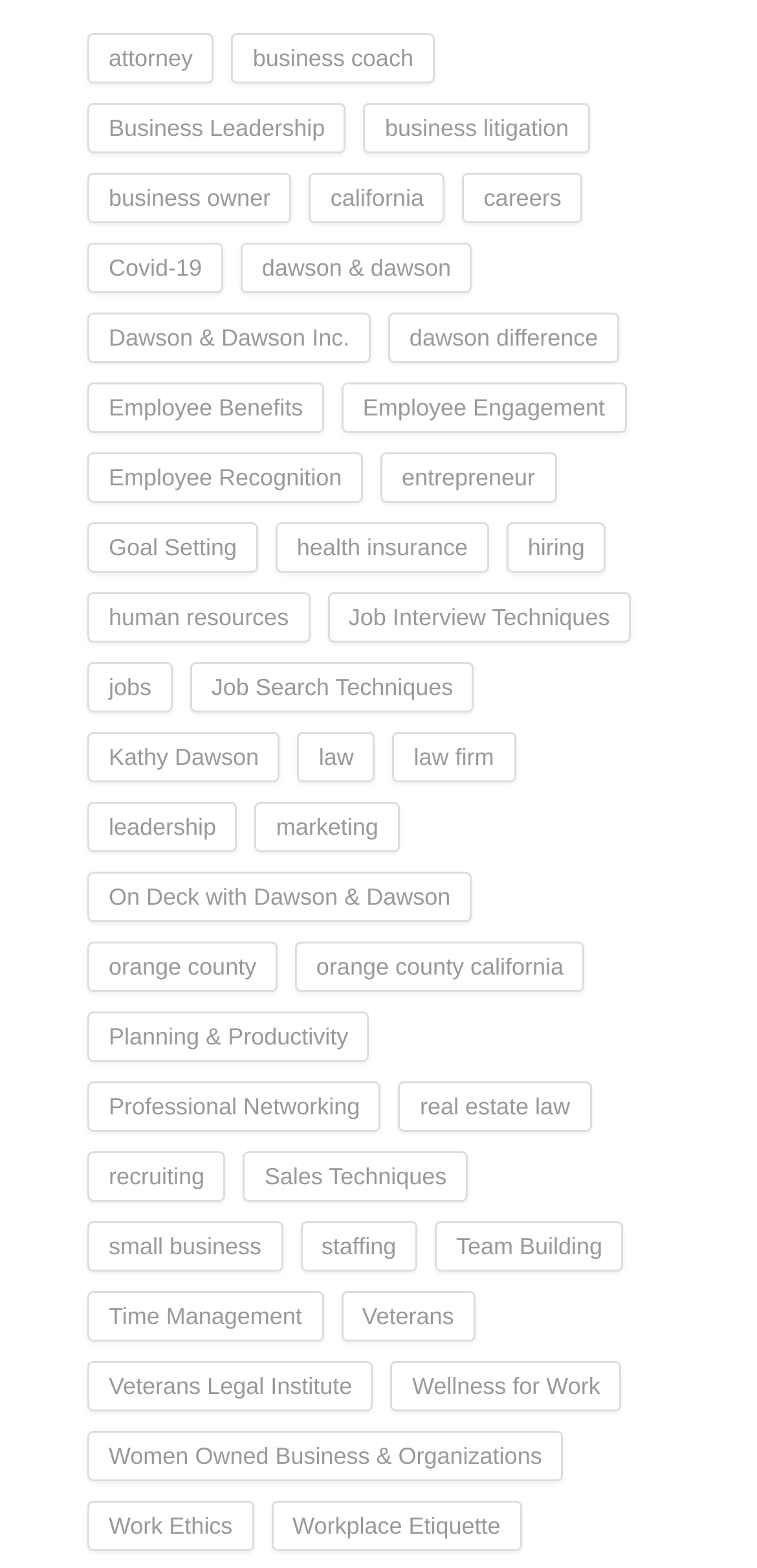Please locate the UI element described by "Dawson & Dawson Inc." and provide its bounding box coordinates.

[0.115, 0.2, 0.49, 0.232]